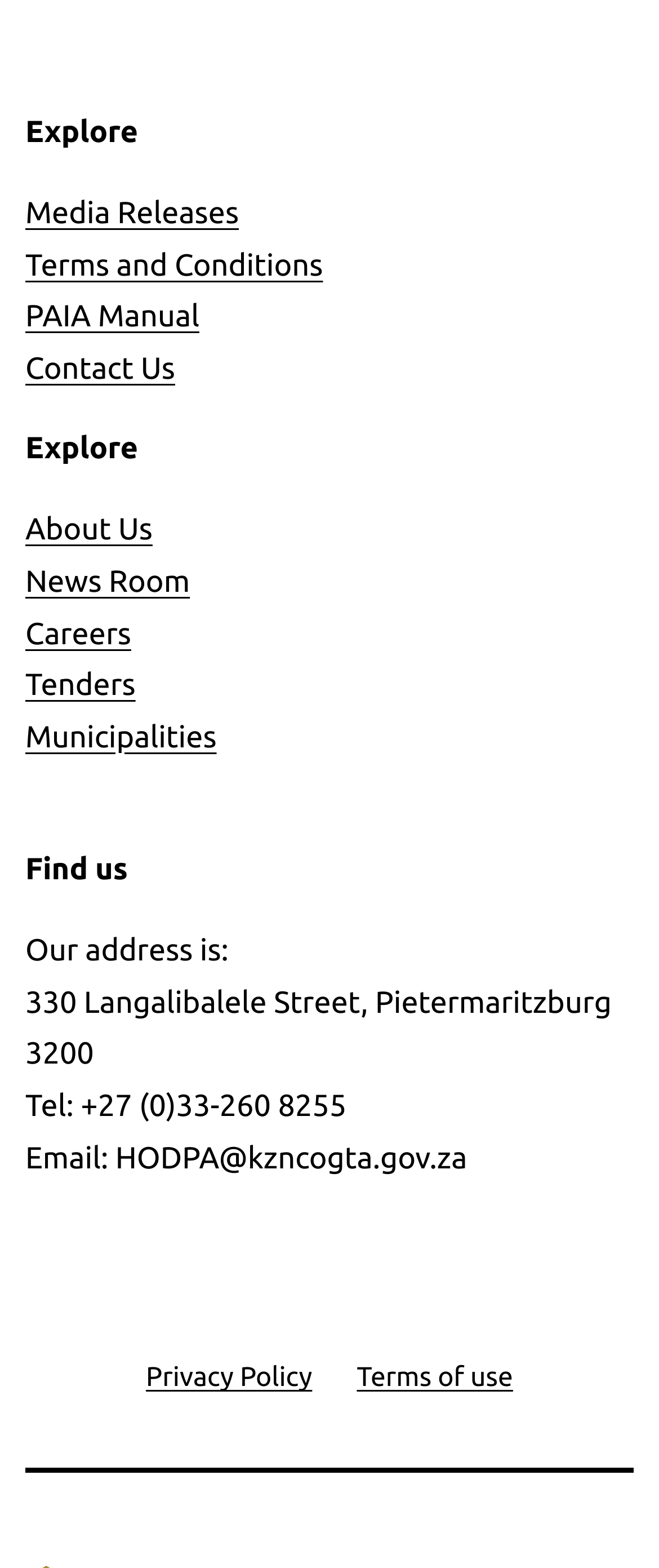Please determine the bounding box coordinates of the element's region to click for the following instruction: "Get to Contact Us".

[0.038, 0.224, 0.266, 0.246]